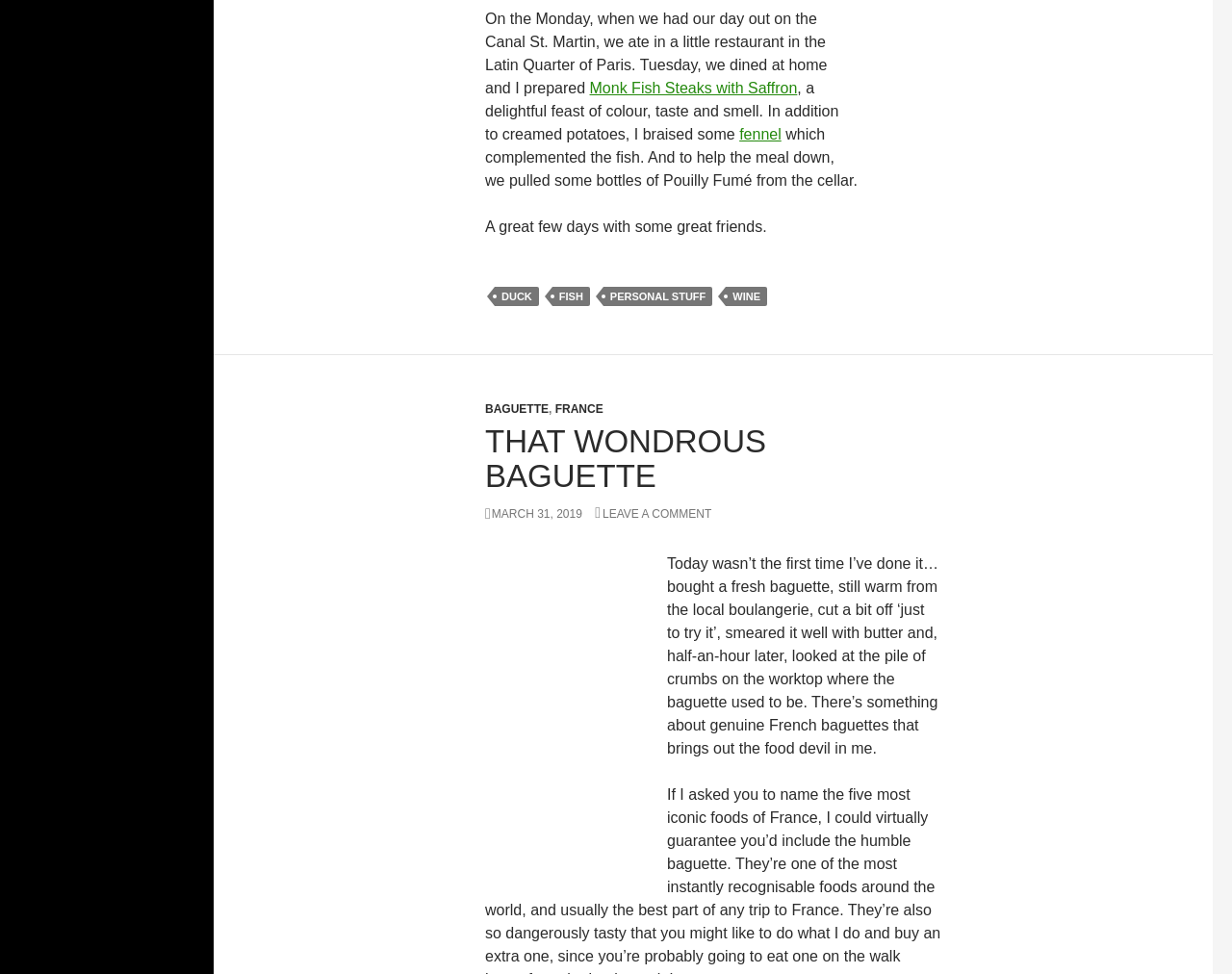What type of wine is mentioned in the first paragraph? Look at the image and give a one-word or short phrase answer.

Pouilly Fumé